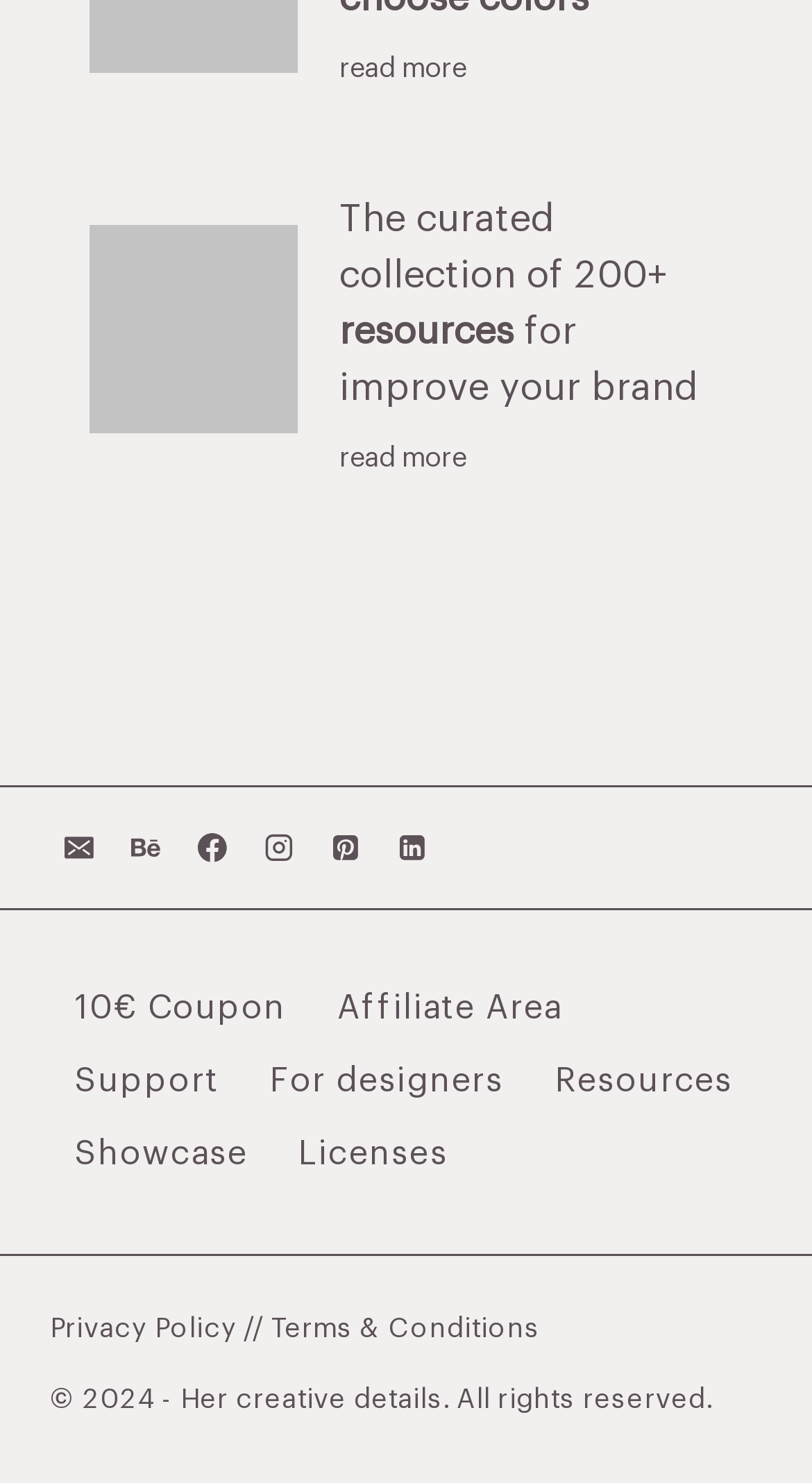Pinpoint the bounding box coordinates of the clickable area needed to execute the instruction: "Read more about the curated collection of resources". The coordinates should be specified as four float numbers between 0 and 1, i.e., [left, top, right, bottom].

[0.062, 0.122, 0.938, 0.35]